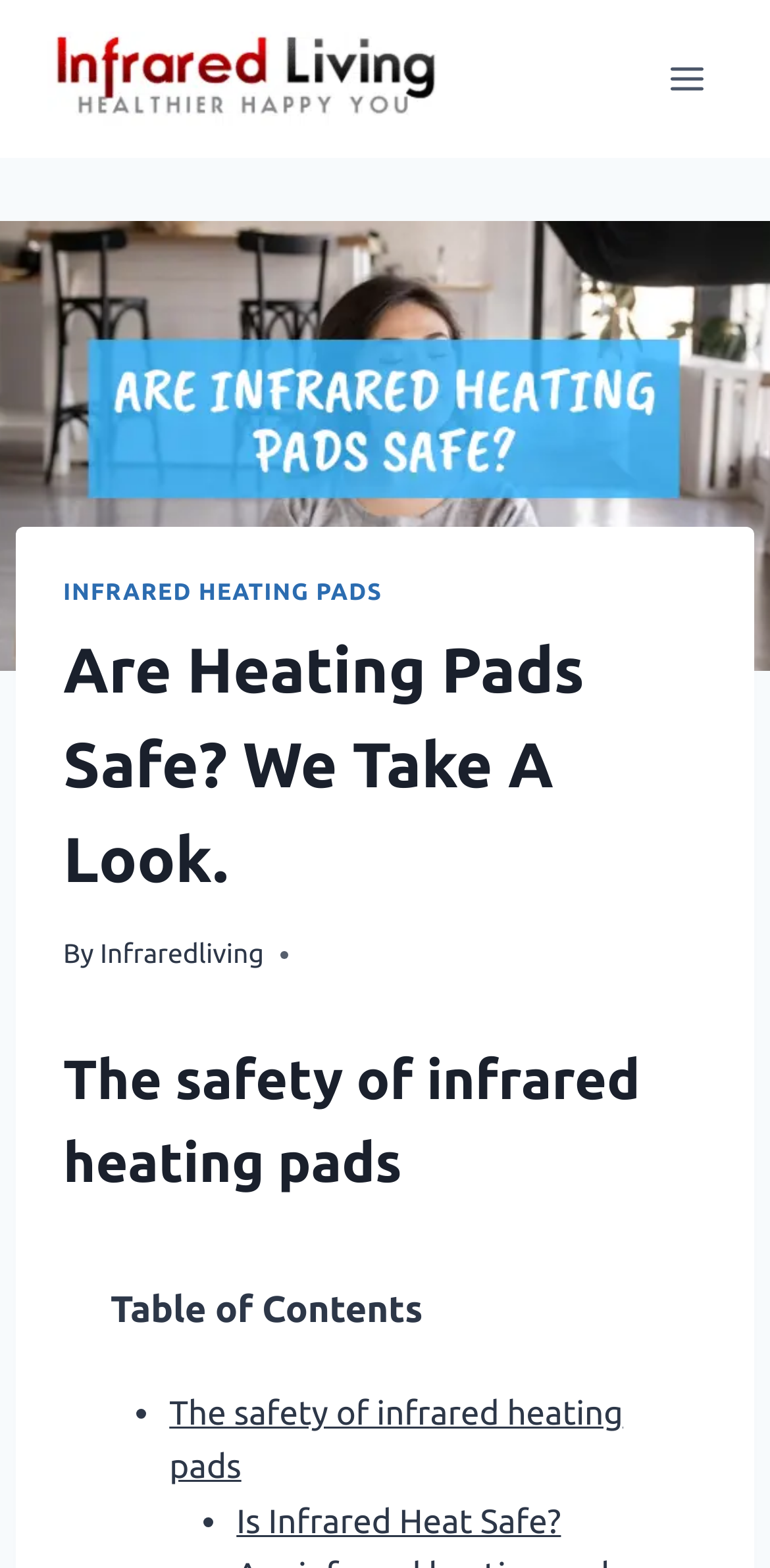Summarize the webpage in an elaborate manner.

The webpage is about the safety of infrared heating pads. At the top, there is a navigation link and a button to open a menu. Below them, there is a large image that spans the entire width of the page, with a header section on top of it. The header section contains a link to "INFRARED HEATING PADS" and a heading that reads "Are Heating Pads Safe? We Take A Look." 

To the right of the heading, there is a "By" label followed by a link to "Infraredliving". Below the header section, there is another heading that reads "The safety of infrared heating pads". Under this heading, there are two bullet points, each containing a link to a related topic: "The safety of infrared heating pads" and "Is Infrared Heat Safe?".